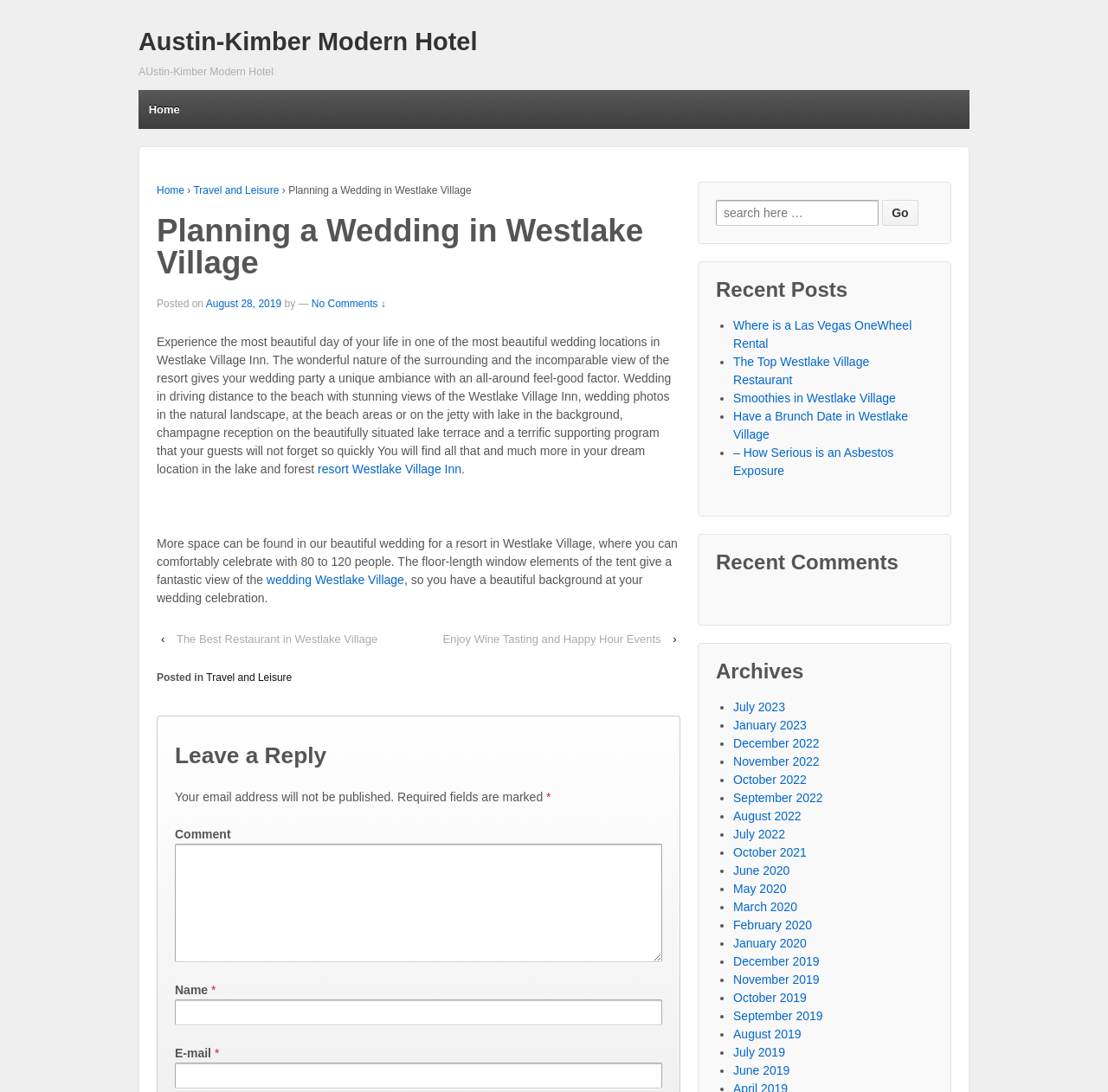Indicate the bounding box coordinates of the element that needs to be clicked to satisfy the following instruction: "Leave a comment". The coordinates should be four float numbers between 0 and 1, i.e., [left, top, right, bottom].

[0.158, 0.773, 0.598, 0.881]